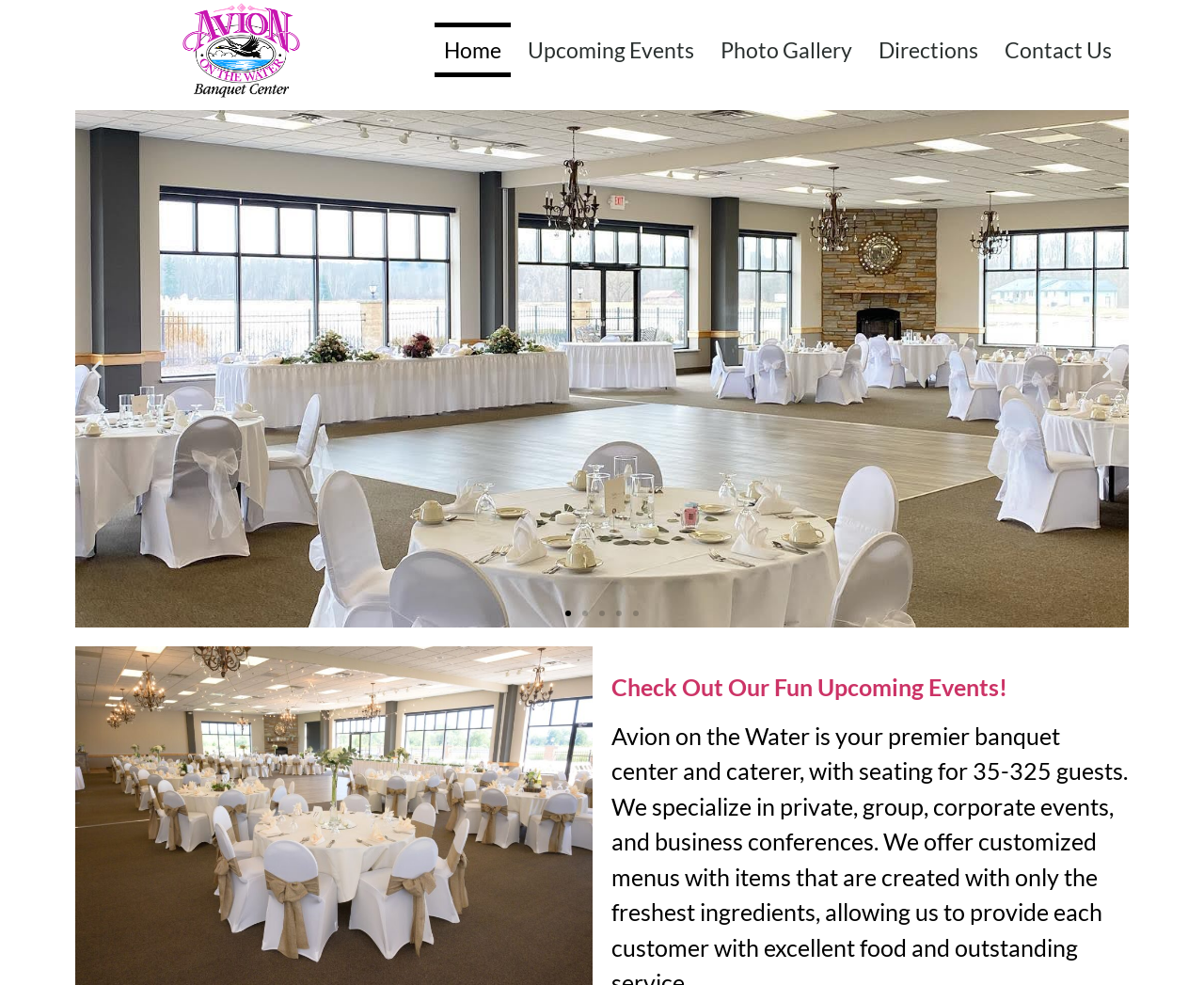What is the theme of the upcoming events?
Please craft a detailed and exhaustive response to the question.

The link 'Check Out Our Fun Upcoming Events!' suggests that the theme of the upcoming events is fun, implying that the events are likely to be entertaining and enjoyable.